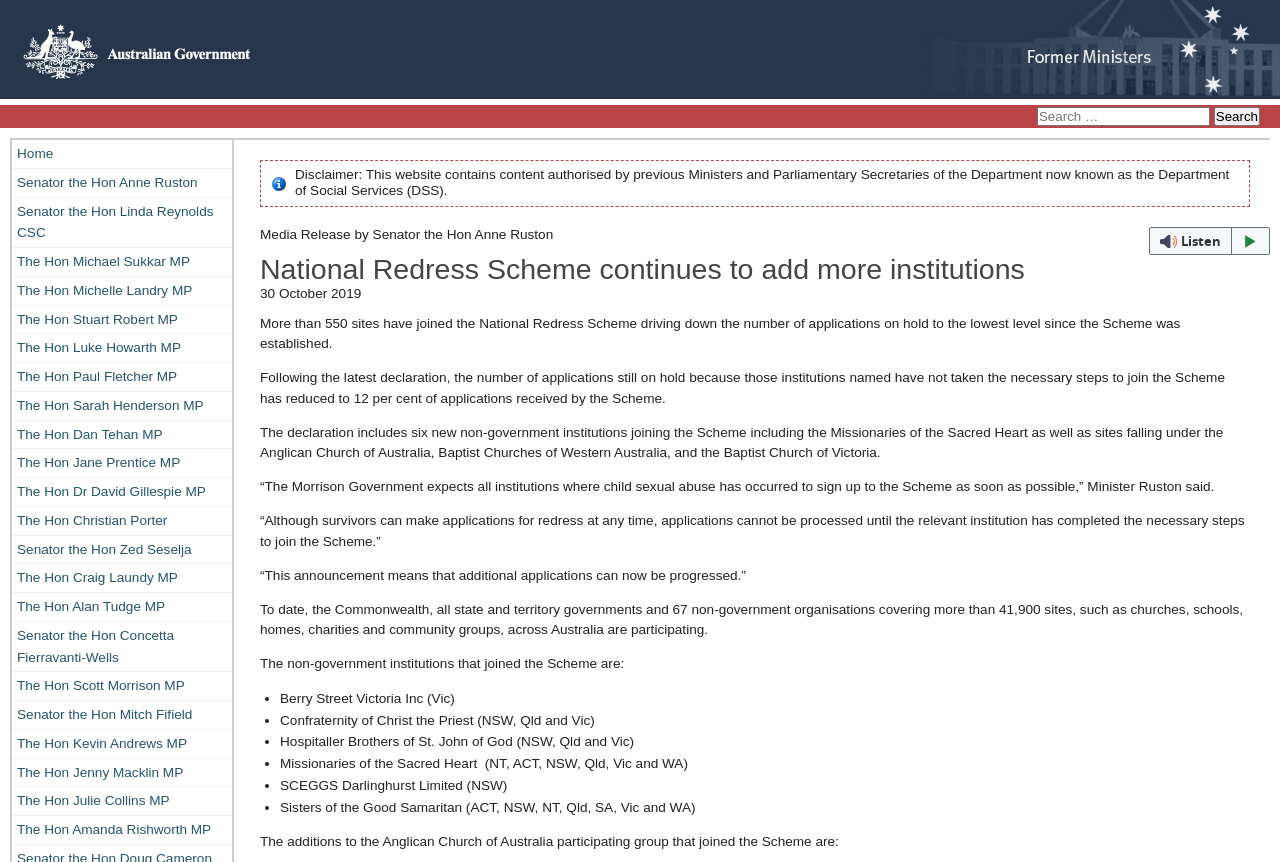Locate the UI element described by parent_node: Search for: and provide its bounding box coordinates. Use the format (top-left x, top-left y, bottom-right x, bottom-right y) with all values as floating point numbers between 0 and 1.

[0.0, 0.097, 0.198, 0.115]